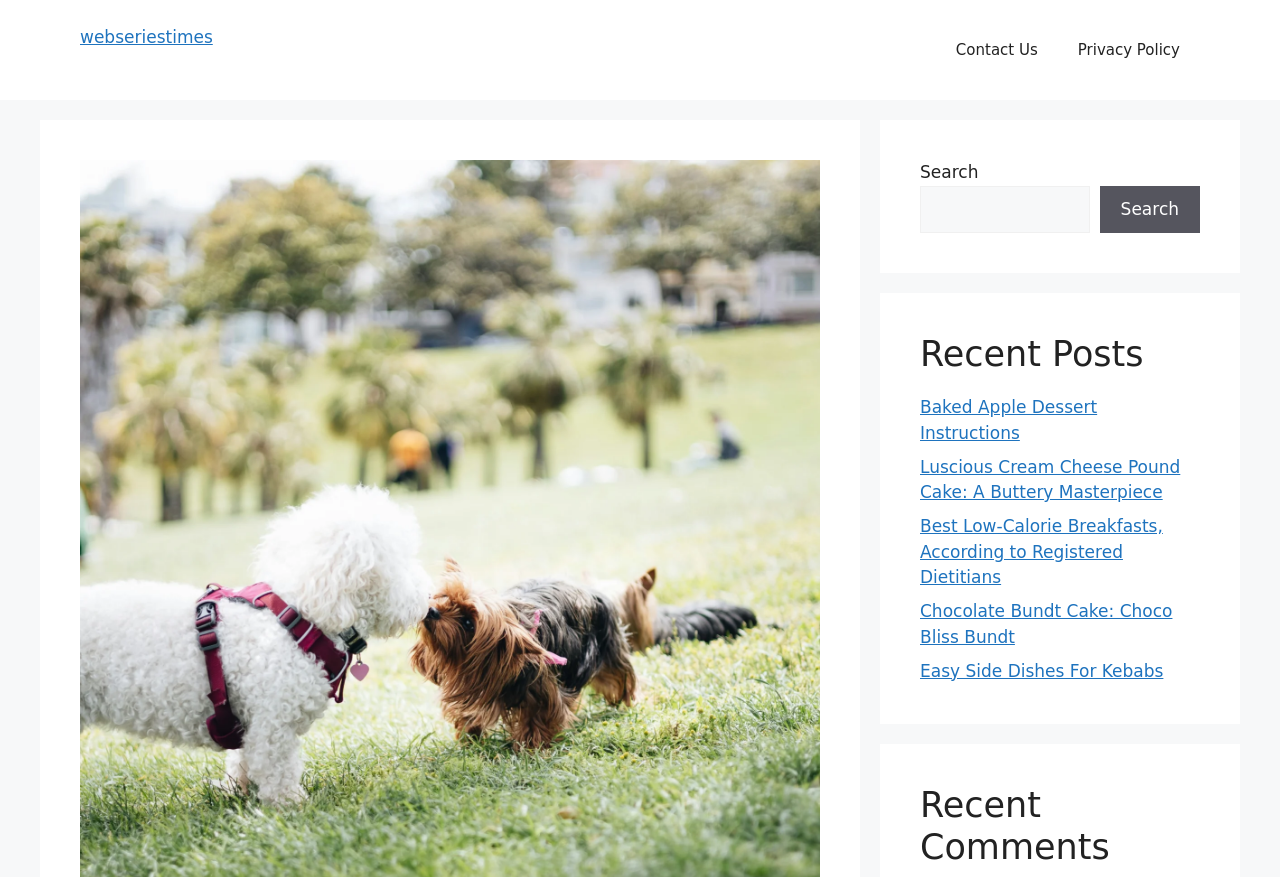How many recent posts are listed?
Based on the image, answer the question with as much detail as possible.

The recent posts section is located in the middle of the webpage, and it lists five links to different articles, including 'Baked Apple Dessert Instructions', 'Luscious Cream Cheese Pound Cake: A Buttery Masterpiece', and three others.